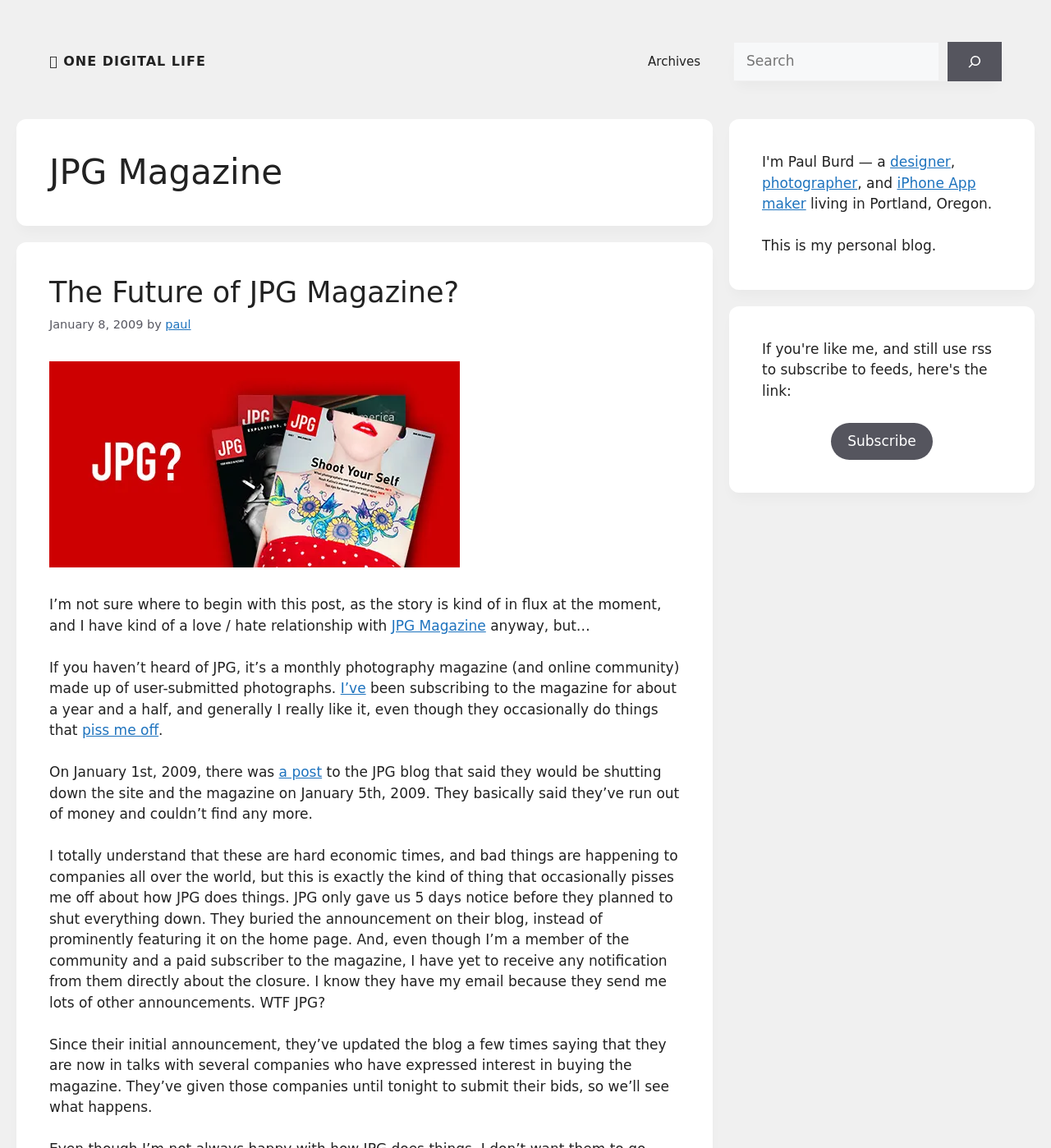Please identify the bounding box coordinates of the element I should click to complete this instruction: 'Learn more about the author'. The coordinates should be given as four float numbers between 0 and 1, like this: [left, top, right, bottom].

[0.725, 0.152, 0.816, 0.166]